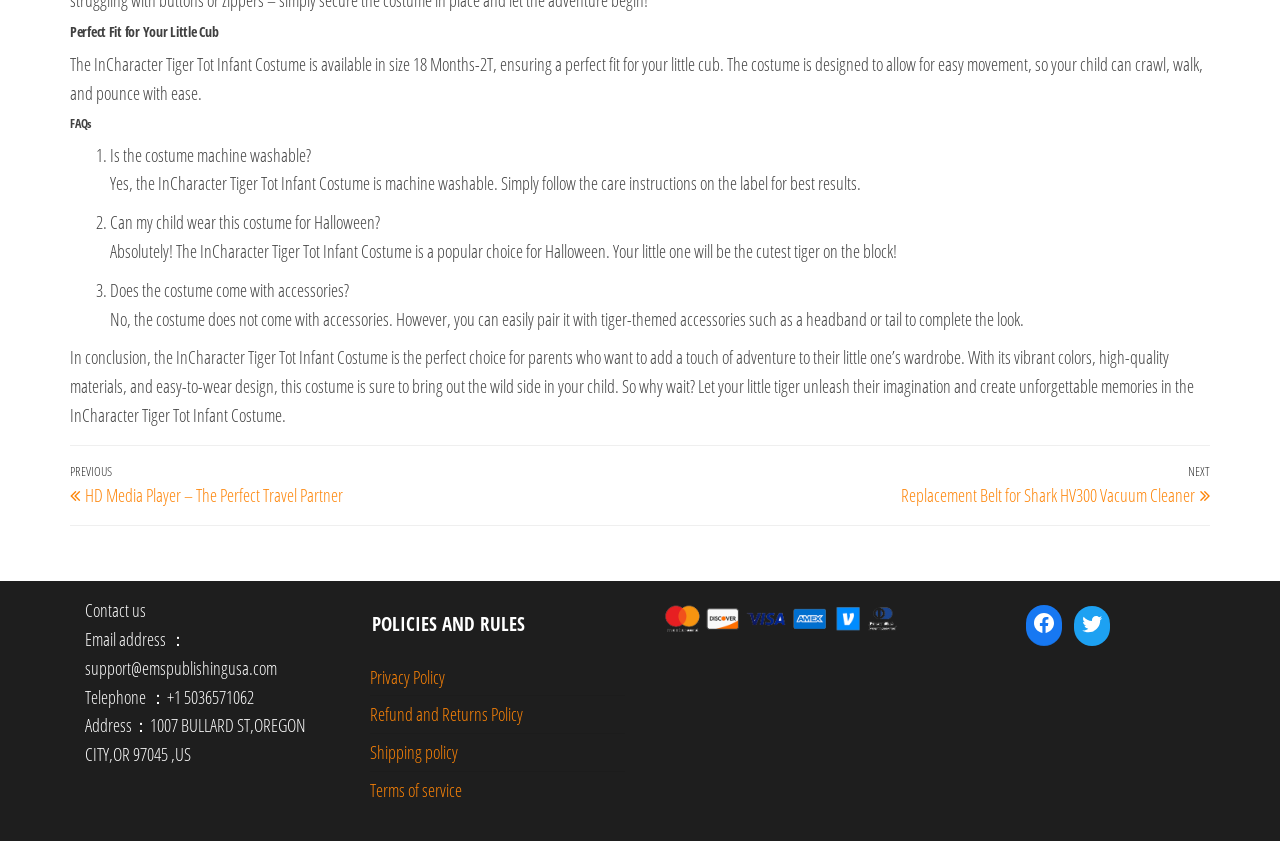Predict the bounding box coordinates for the UI element described as: "Refund and Returns Policy". The coordinates should be four float numbers between 0 and 1, presented as [left, top, right, bottom].

[0.289, 0.835, 0.409, 0.864]